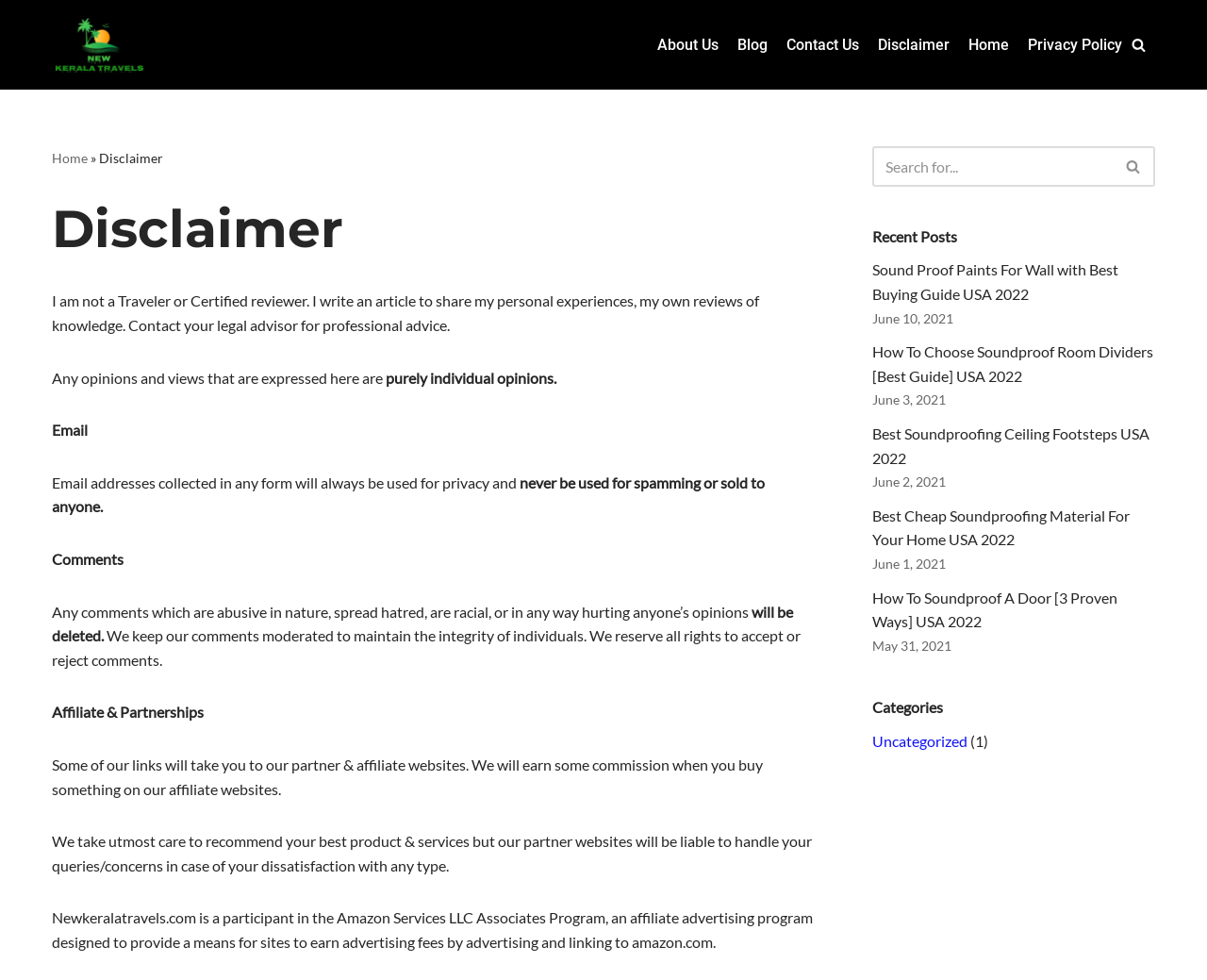What is the policy on email addresses collected on this website?
Examine the screenshot and reply with a single word or phrase.

Used for privacy, never sold or spammed